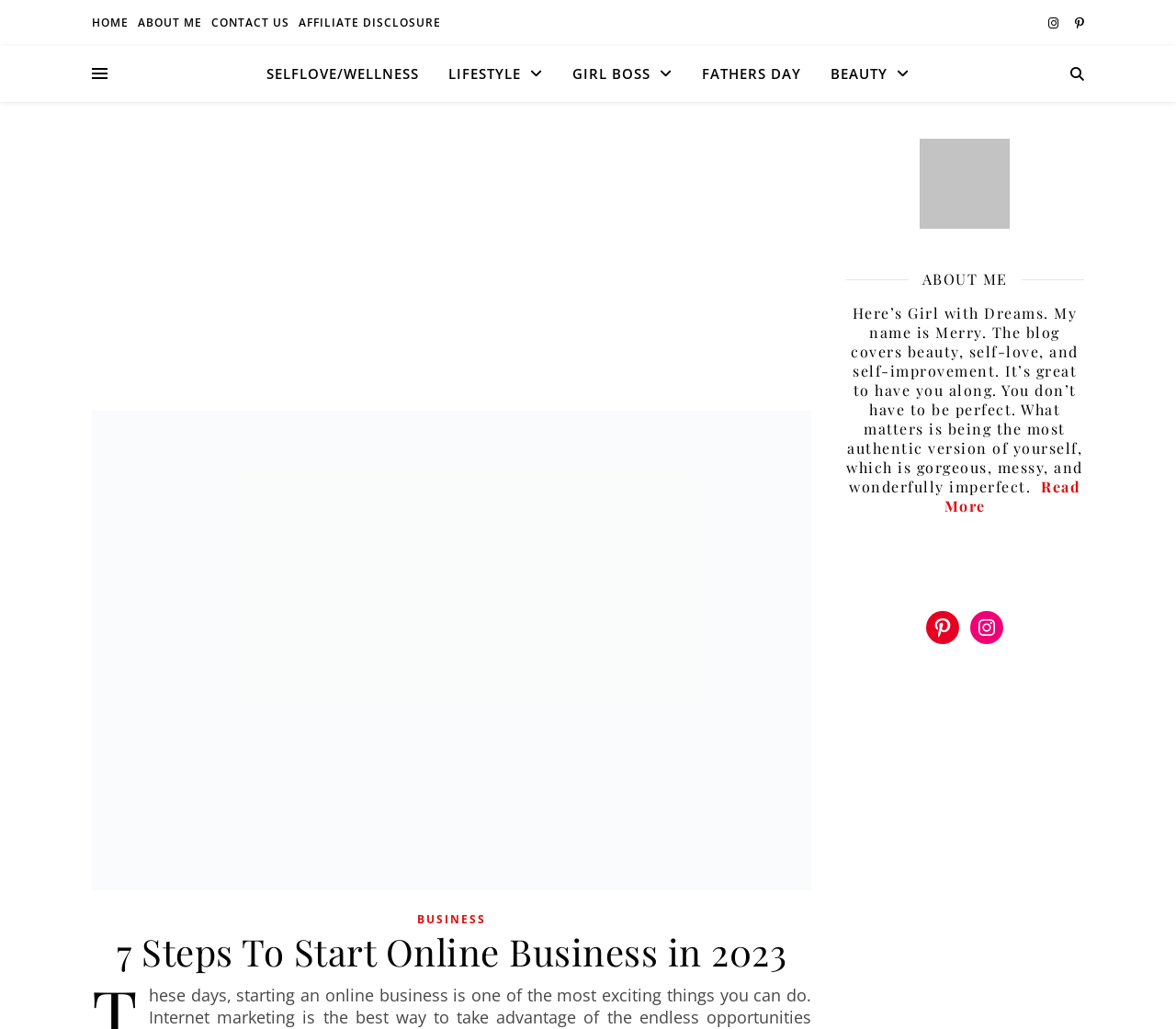Create an elaborate caption that covers all aspects of the webpage.

This webpage is about starting an online business, specifically focusing on 7 steps to do so in 2023. At the top, there are several links to different sections of the website, including "HOME", "ABOUT ME", "CONTACT US", and more. These links are positioned horizontally across the top of the page.

Below the links, there is a large advertisement iframe that takes up a significant portion of the page. To the right of the advertisement, there is an image with the text "Start Business online".

Further down the page, there is a header section with a link to "BUSINESS" and a heading that reads "7 Steps To Start Online Business in 2023". This heading is centered on the page.

On the right-hand side of the page, there is a complementary section that contains a figure and several headings. The first heading reads "ABOUT ME", and the second heading is a brief introduction to the author, Merry, who writes about beauty, self-love, and self-improvement. There is also a "Read More" link below the introduction.

At the bottom of the complementary section, there are links to the author's social media profiles, including Pinterest and Instagram. These links are represented by icons.